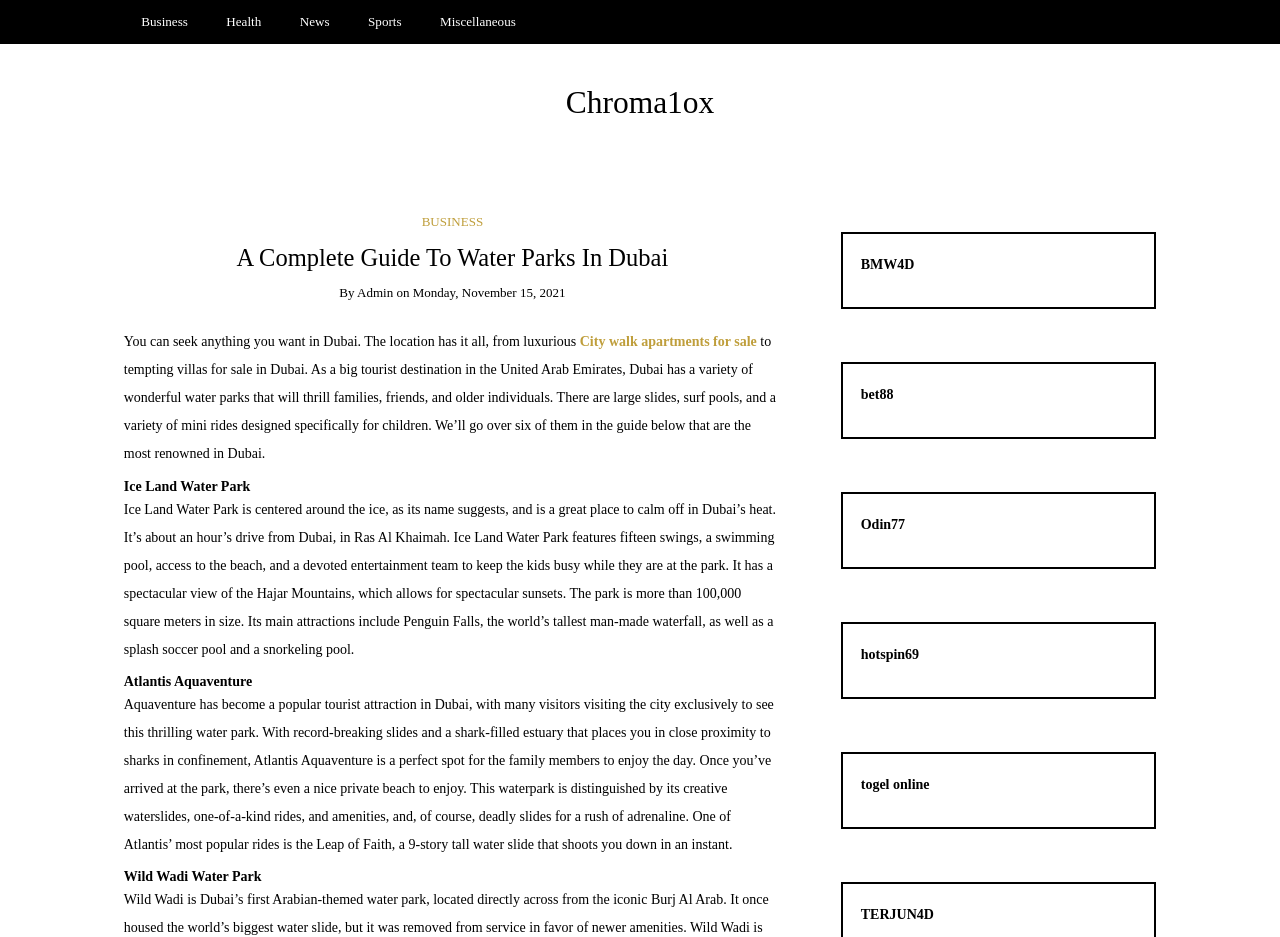Refer to the image and provide an in-depth answer to the question:
What is the location of Ice Land Water Park?

According to the webpage, Ice Land Water Park is located in Ras Al Khaimah, which is about an hour's drive from Dubai, providing a unique experience for visitors.